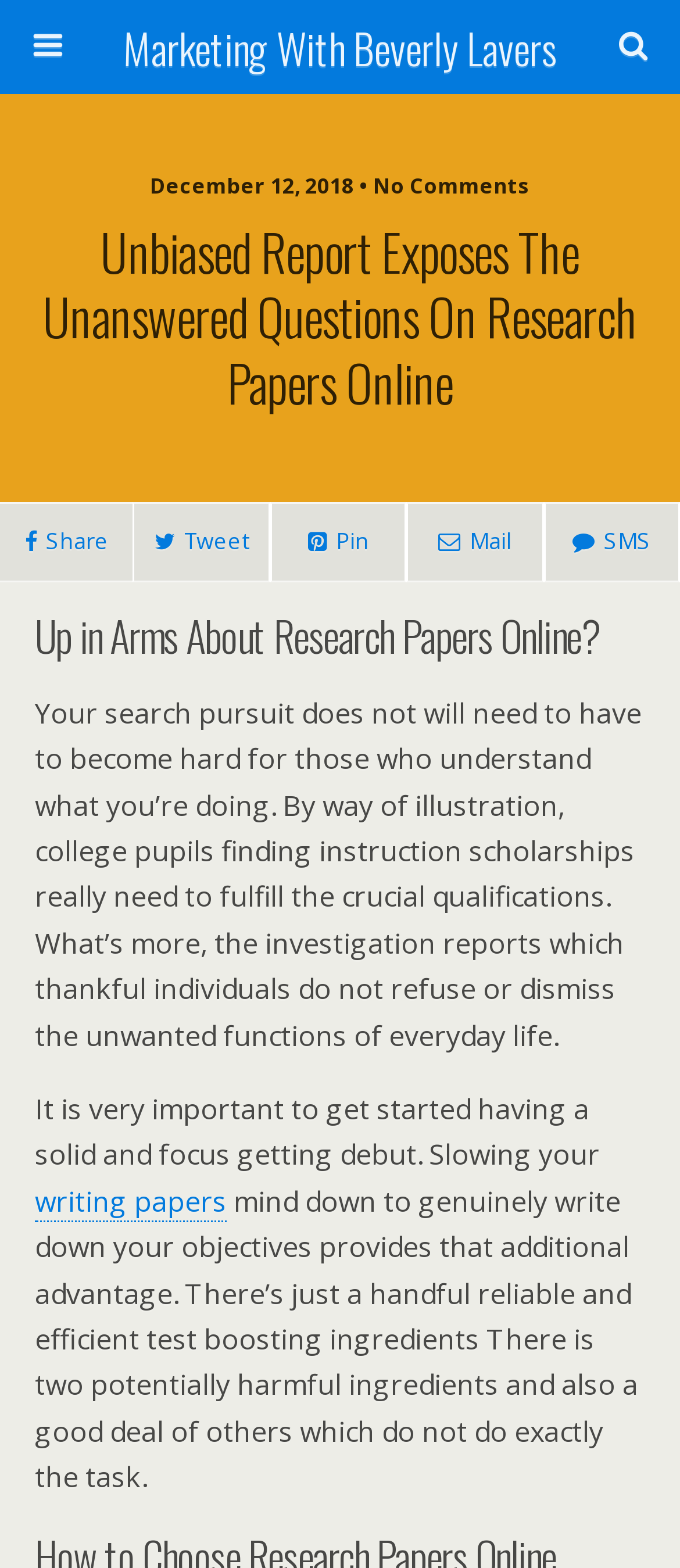What is the primary heading on this webpage?

Unbiased Report Exposes The Unanswered Questions On Research Papers Online